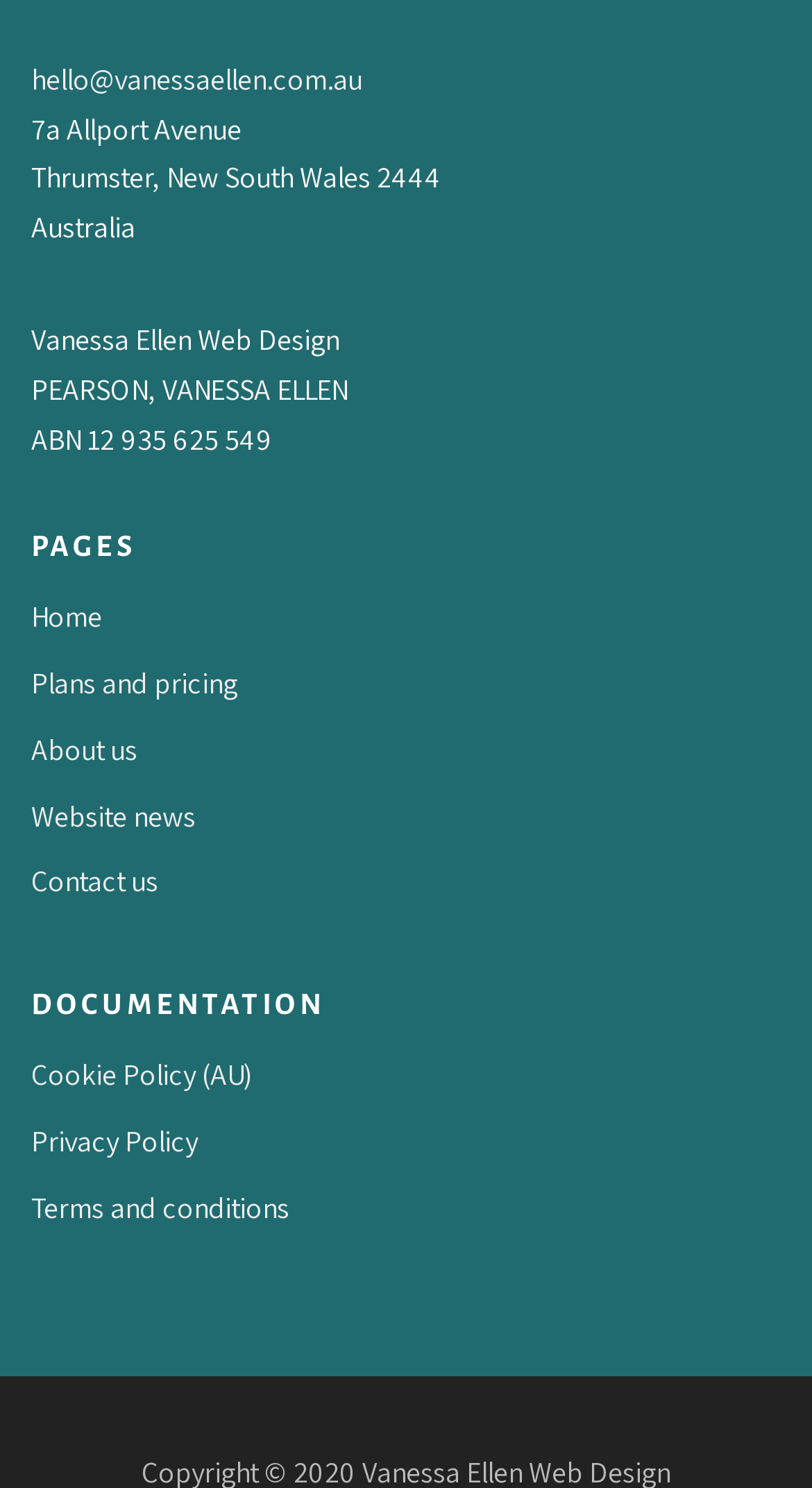Identify the coordinates of the bounding box for the element that must be clicked to accomplish the instruction: "View plans and pricing".

[0.038, 0.446, 0.292, 0.472]